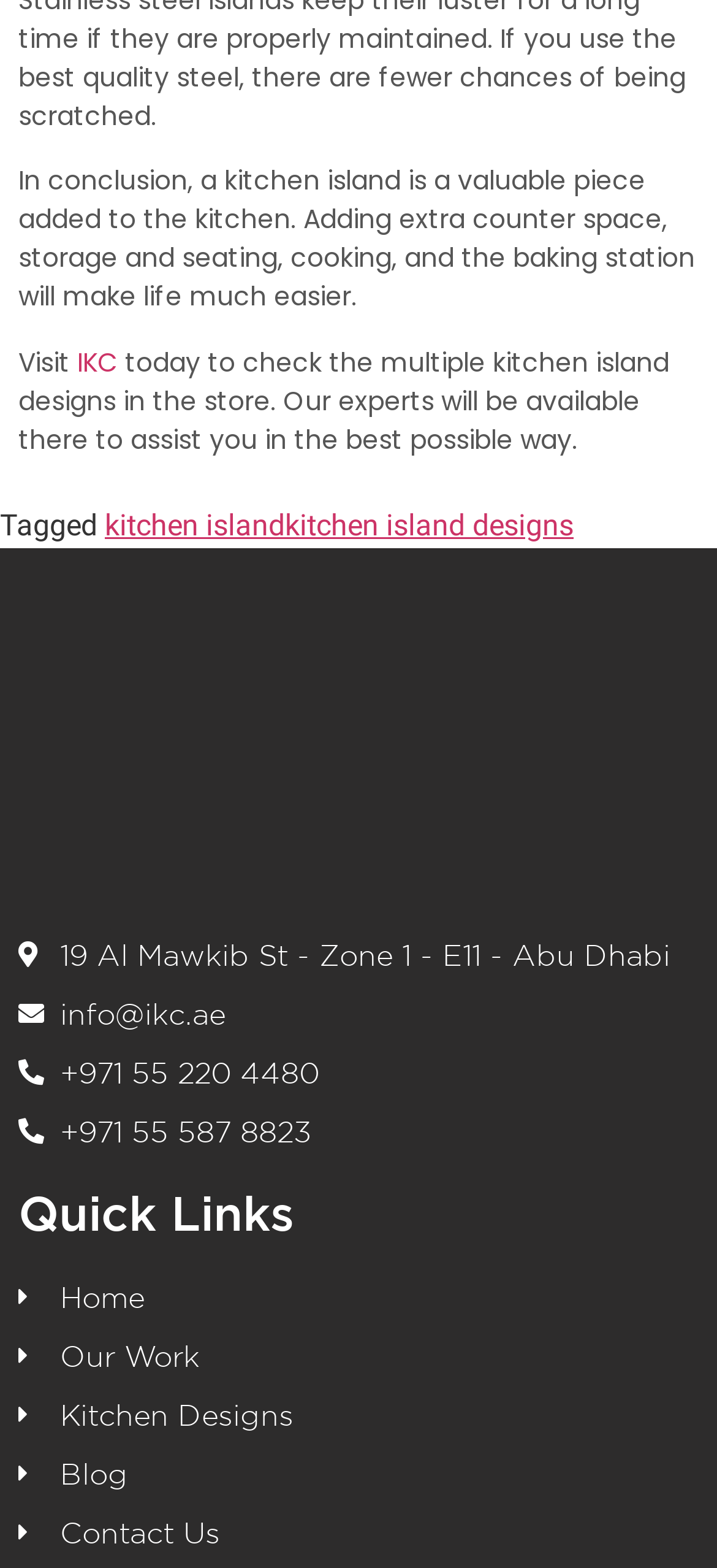Return the bounding box coordinates of the UI element that corresponds to this description: "Our Work". The coordinates must be given as four float numbers in the range of 0 and 1, [left, top, right, bottom].

[0.026, 0.85, 0.974, 0.879]